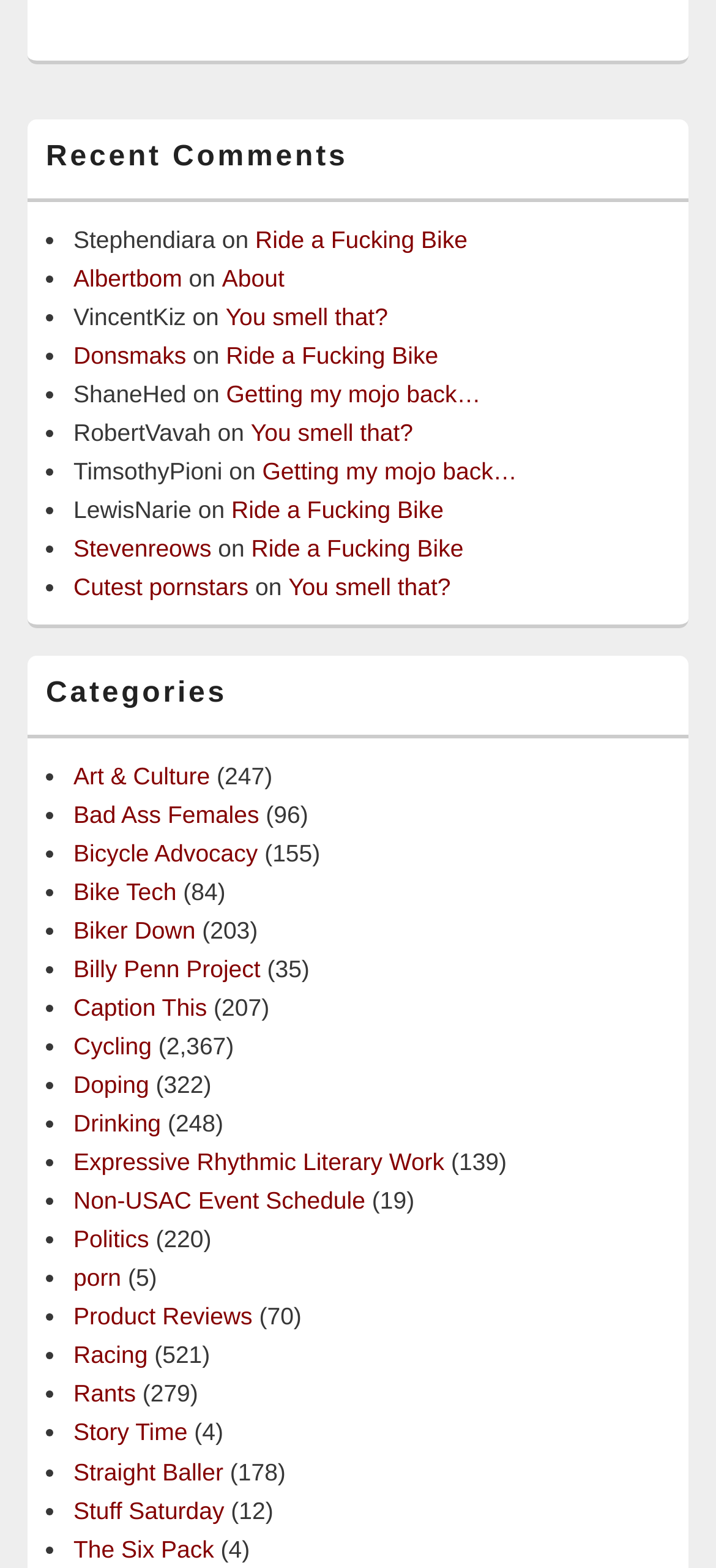Please predict the bounding box coordinates of the element's region where a click is necessary to complete the following instruction: "Check 'Cycling' category". The coordinates should be represented by four float numbers between 0 and 1, i.e., [left, top, right, bottom].

[0.212, 0.658, 0.327, 0.676]